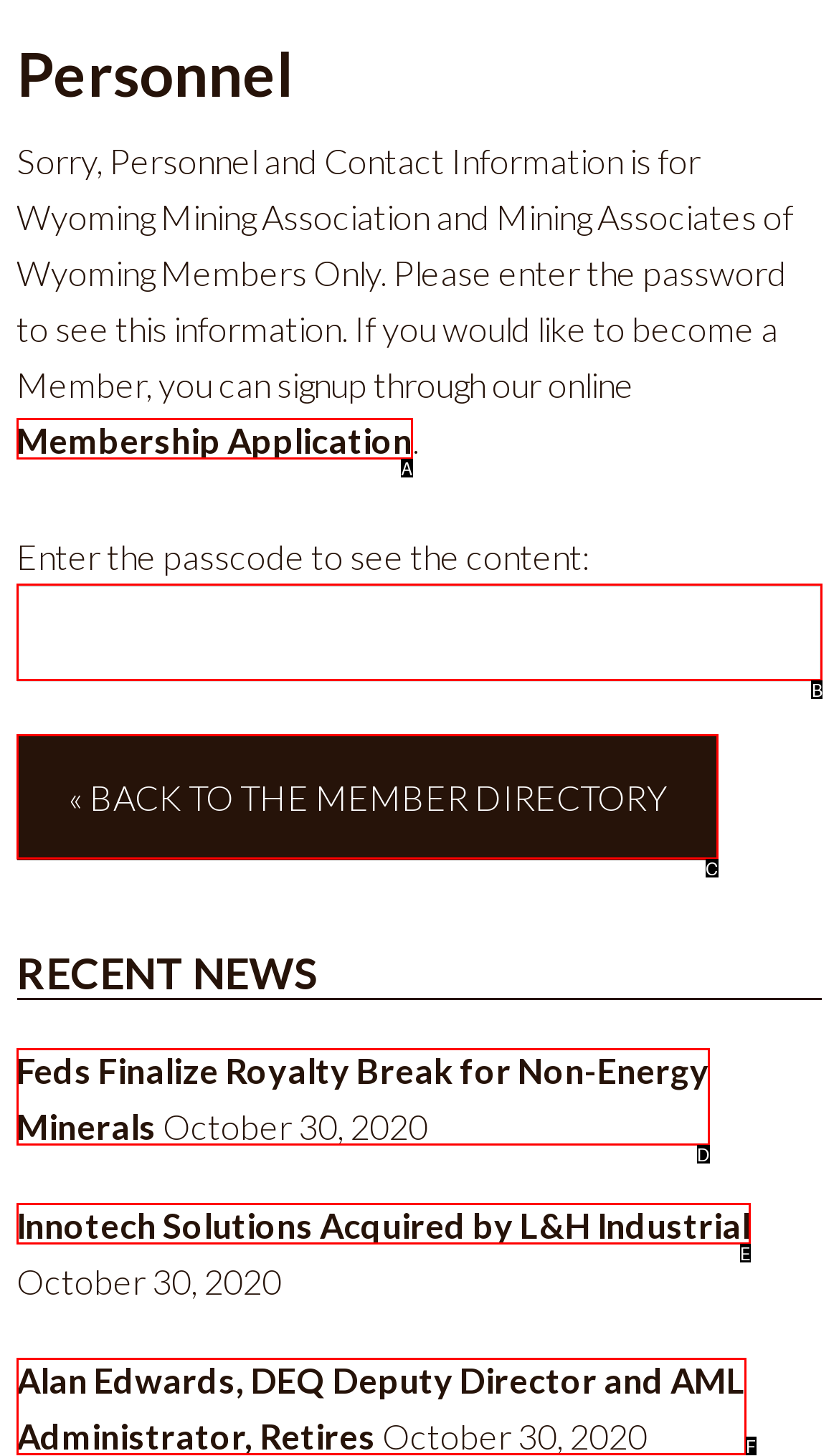Match the HTML element to the description: Membership Application. Respond with the letter of the correct option directly.

A